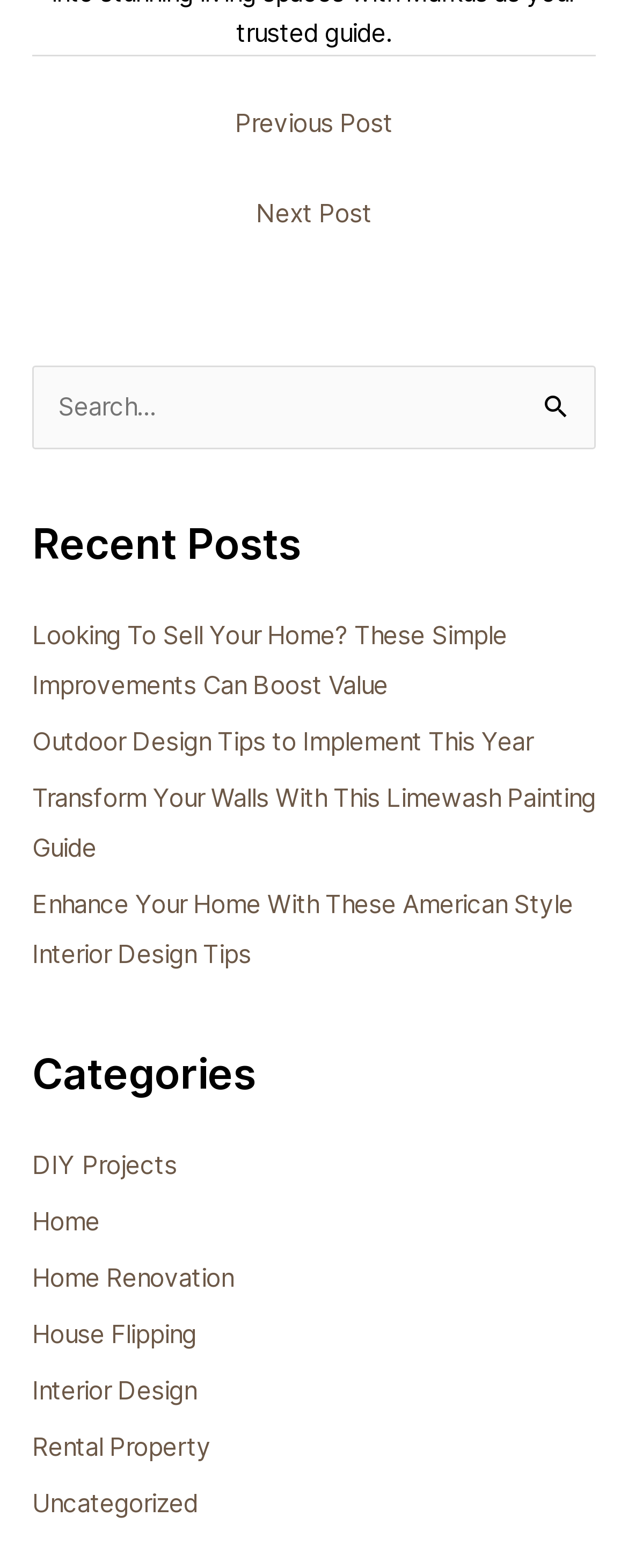What is the last category listed?
Look at the screenshot and give a one-word or phrase answer.

Uncategorized